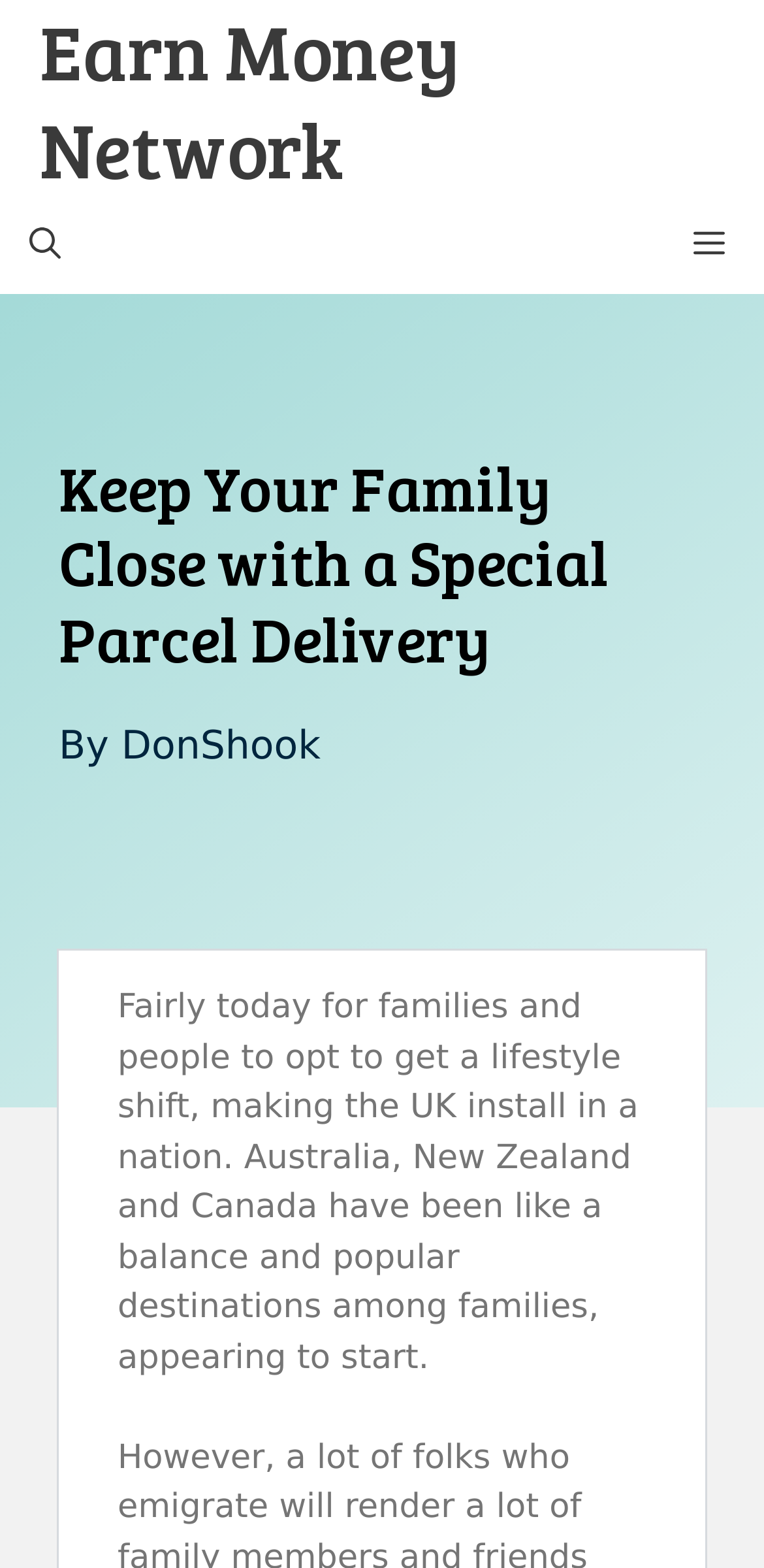With reference to the screenshot, provide a detailed response to the question below:
What is the purpose of the button 'MENU'?

The button 'MENU' is located at the top right corner of the webpage and is not expanded, indicating that it controls the mobile menu. When clicked, it will likely open the mobile menu.